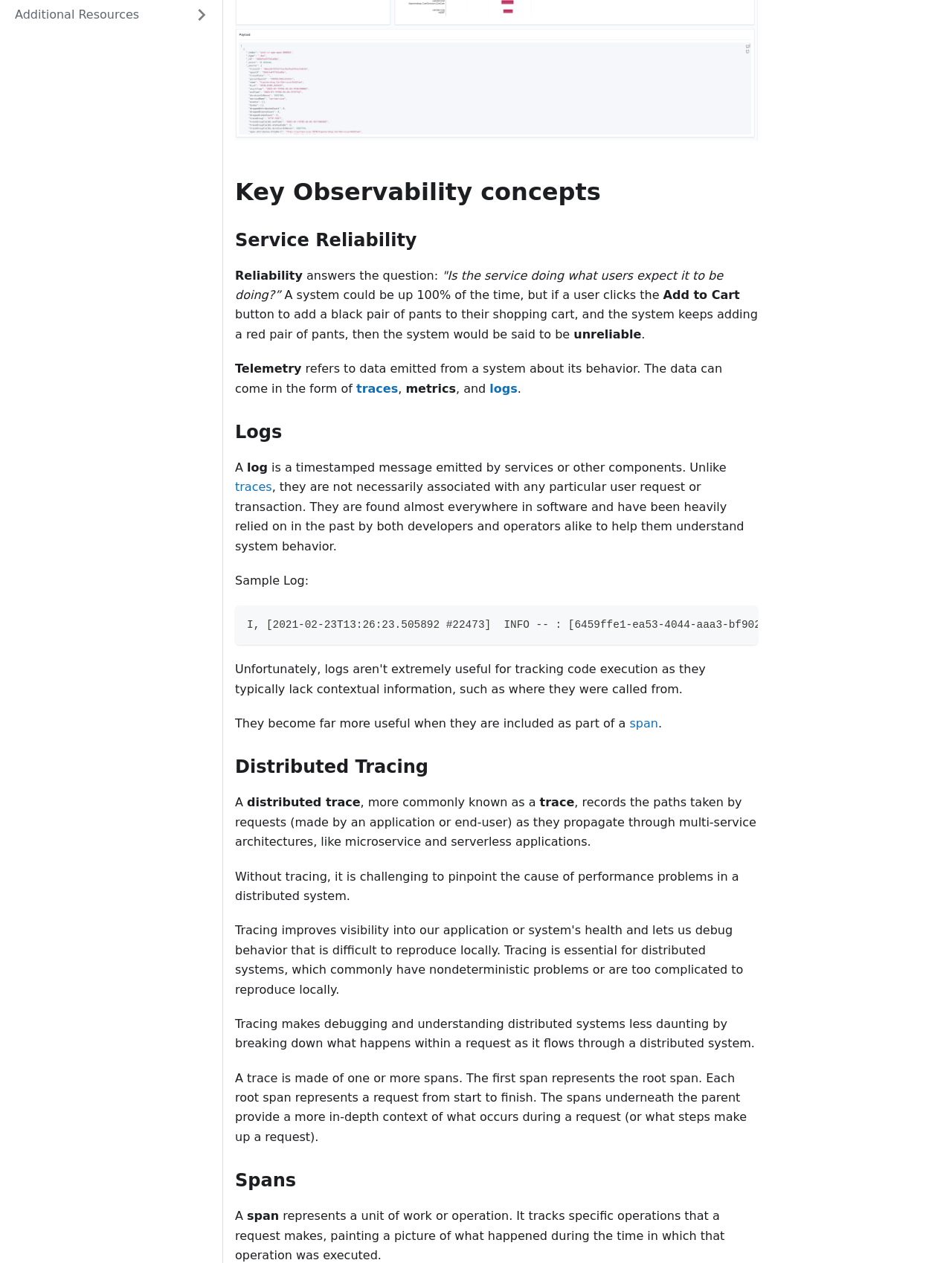Calculate the bounding box coordinates for the UI element based on the following description: "Additional Resources". Ensure the coordinates are four float numbers between 0 and 1, i.e., [left, top, right, bottom].

[0.006, 0.002, 0.195, 0.021]